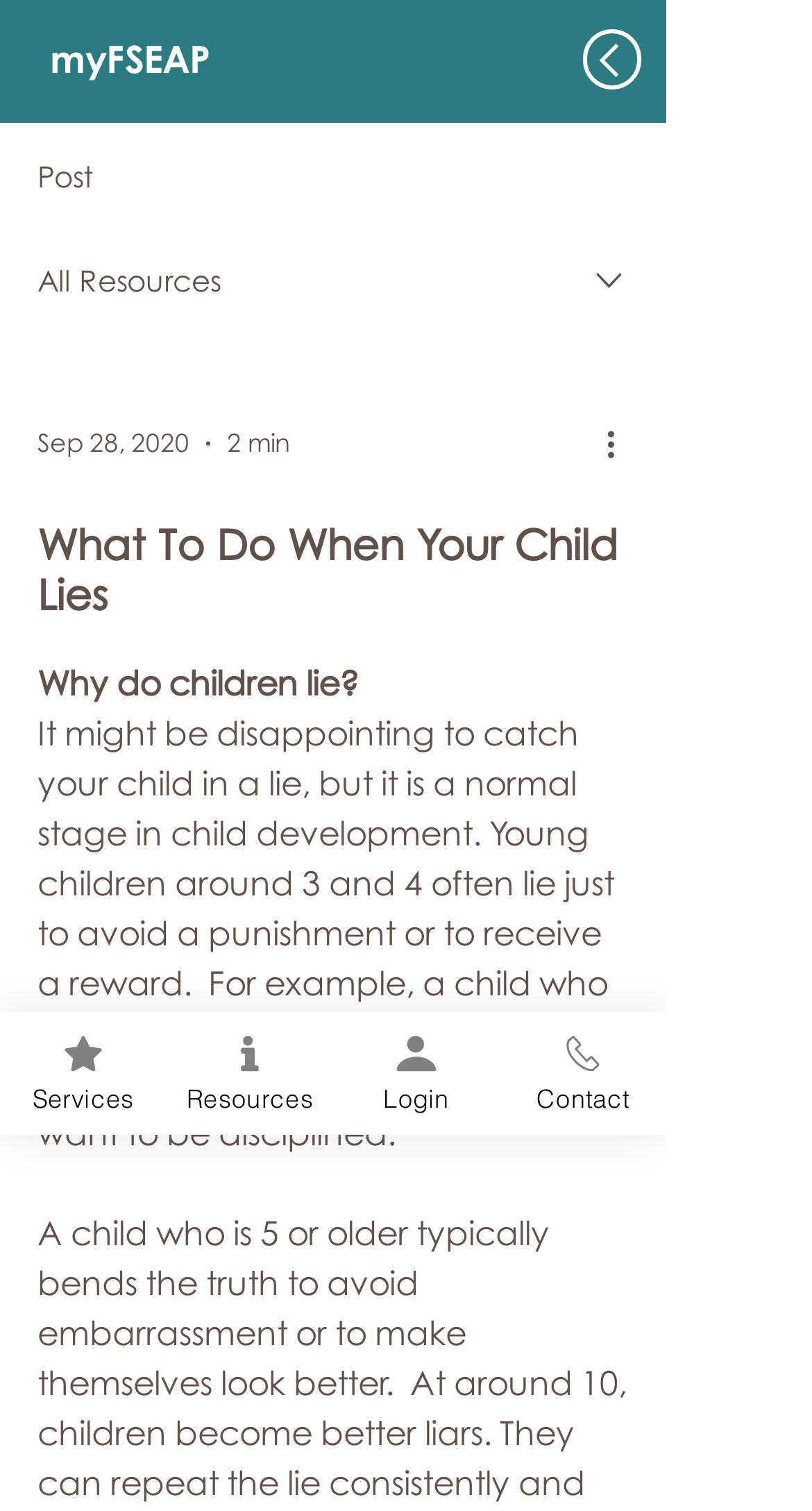Refer to the image and provide an in-depth answer to the question: 
How long does it take to read the article?

The article mentions that it takes '2 min' to read, suggesting that the article is a short read and can be completed in a few minutes.